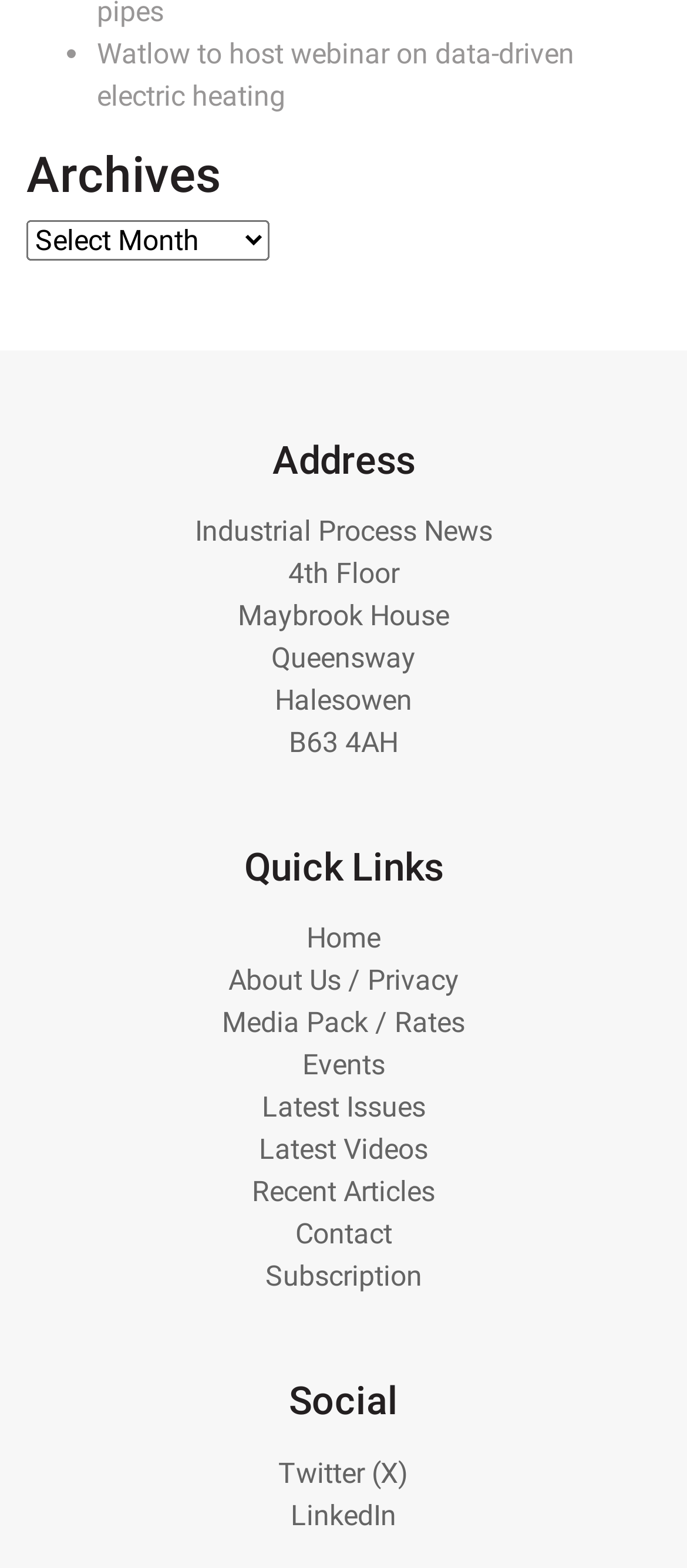What is the address of Industrial Process News?
Please answer the question as detailed as possible based on the image.

I found the address by looking at the section with the heading 'Address' and reading the static text elements that follow, which provide the full address.